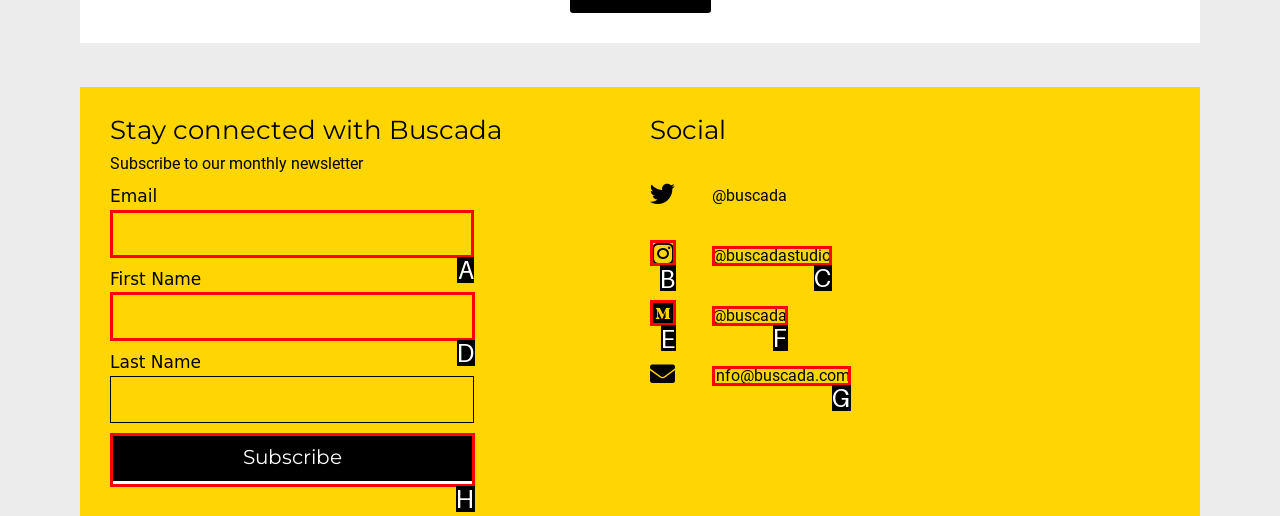Determine the letter of the element you should click to carry out the task: Enter email address
Answer with the letter from the given choices.

A